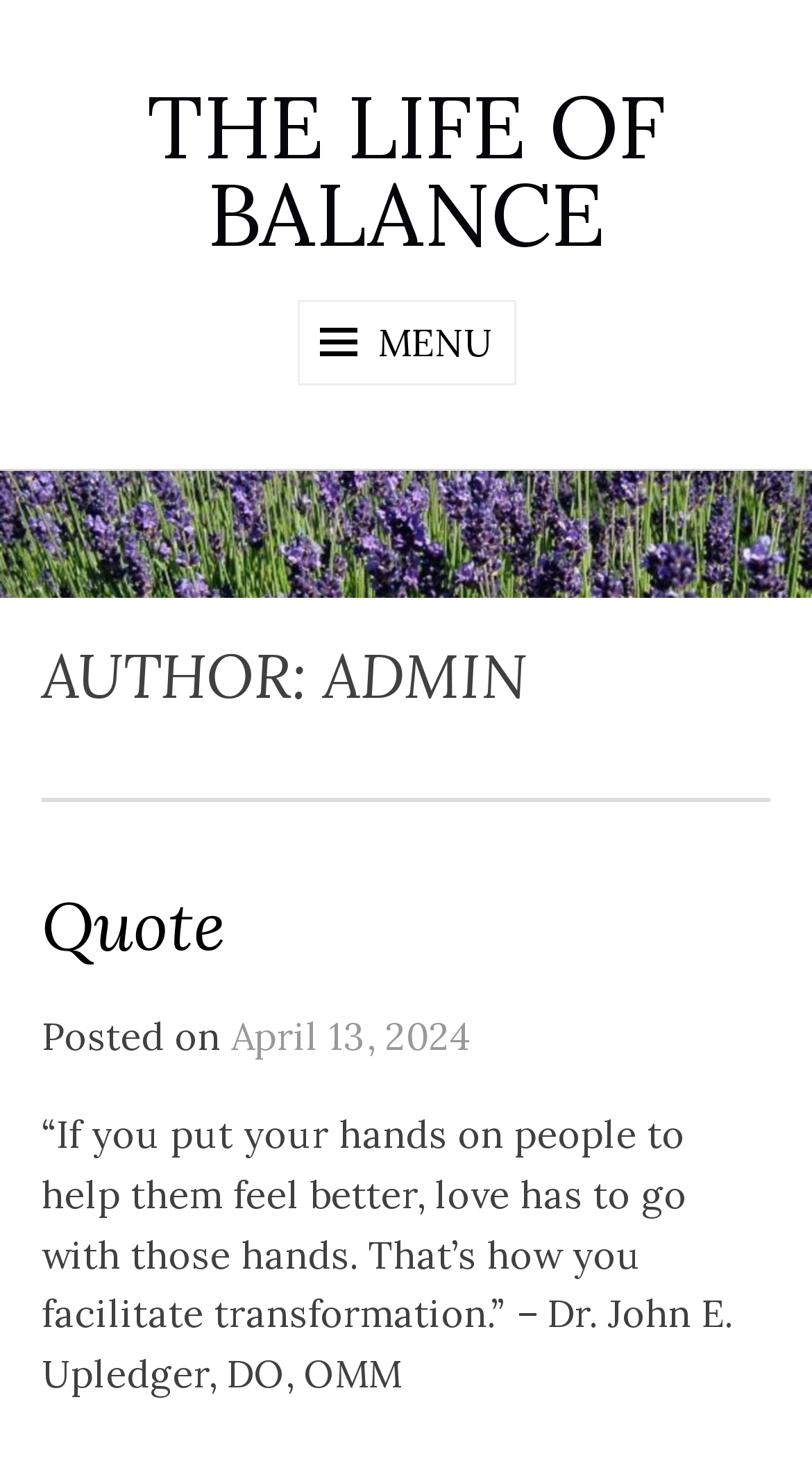What is the author of the quote?
Using the details from the image, give an elaborate explanation to answer the question.

The author of the quote is mentioned in the header section of the webpage, specifically in the element with the text 'AUTHOR: ADMIN'.